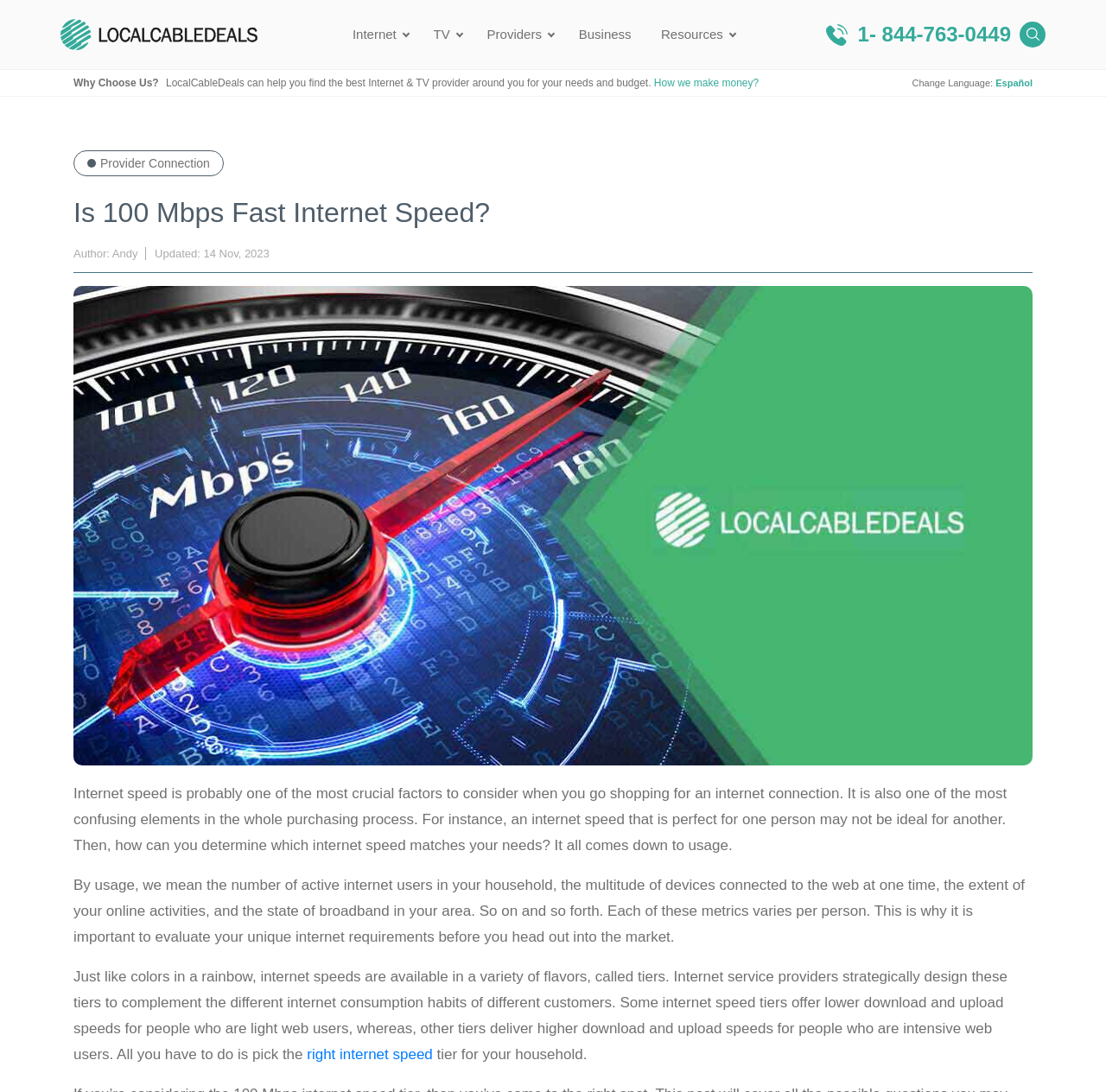Given the content of the image, can you provide a detailed answer to the question?
What determines the ideal internet speed for a person?

I inferred this by reading the text 'It all comes down to usage.' which suggests that the ideal internet speed depends on various factors such as the number of active internet users, devices connected, online activities, and broadband state in the area.